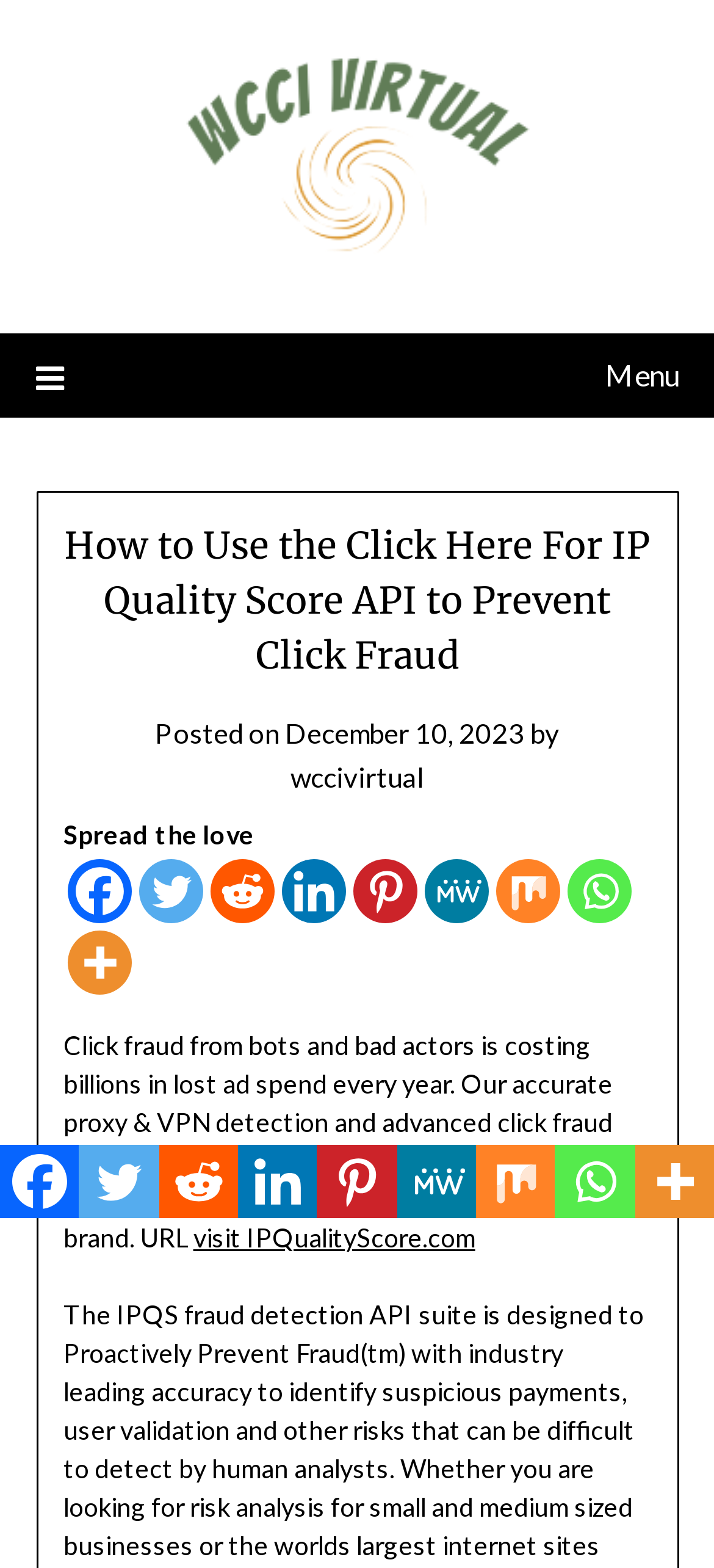Locate the bounding box coordinates of the element that needs to be clicked to carry out the instruction: "Share on Twitter". The coordinates should be given as four float numbers ranging from 0 to 1, i.e., [left, top, right, bottom].

[0.111, 0.73, 0.222, 0.777]